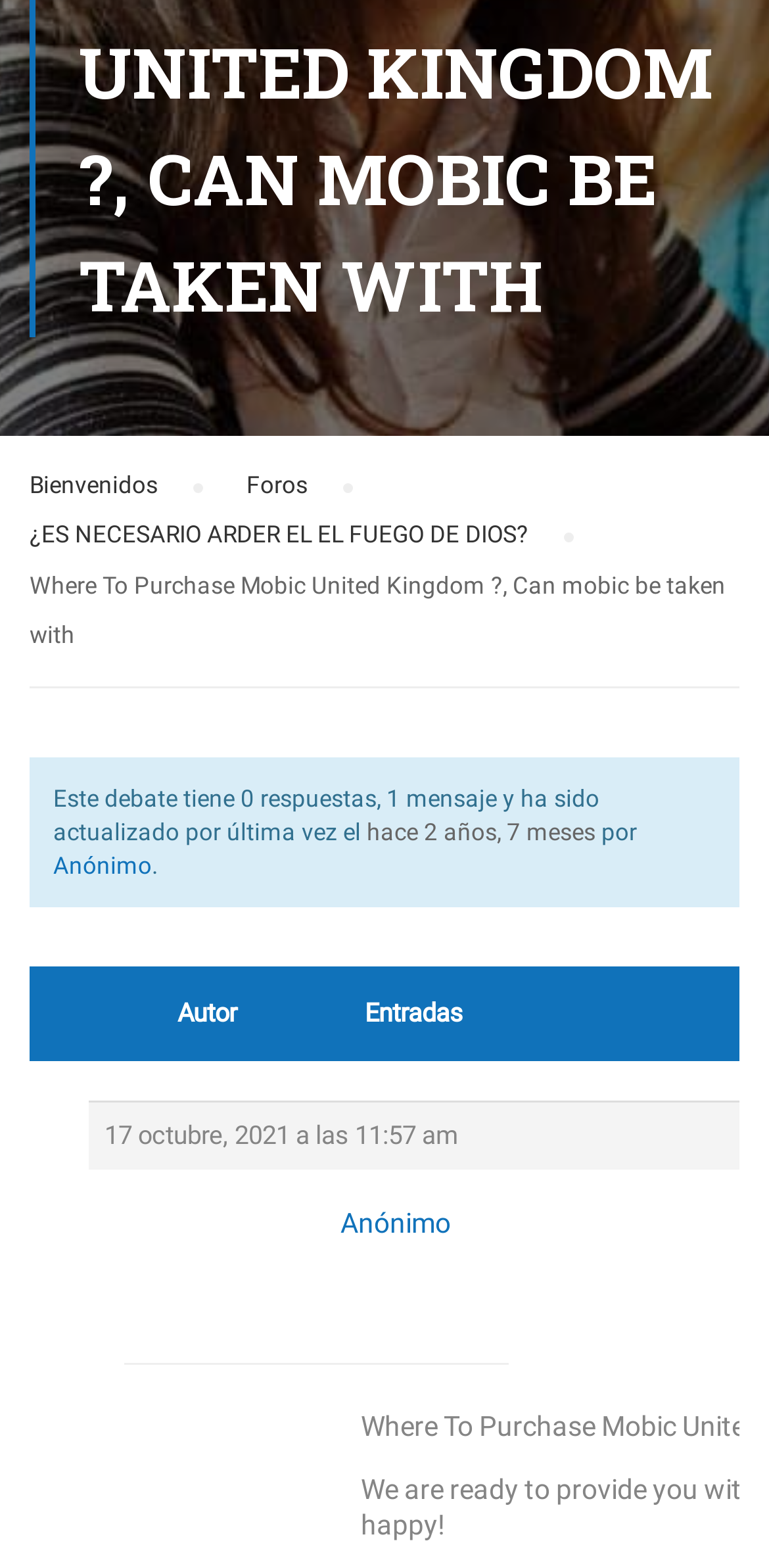Based on the element description "Bienvenidos", predict the bounding box coordinates of the UI element.

[0.038, 0.294, 0.205, 0.325]